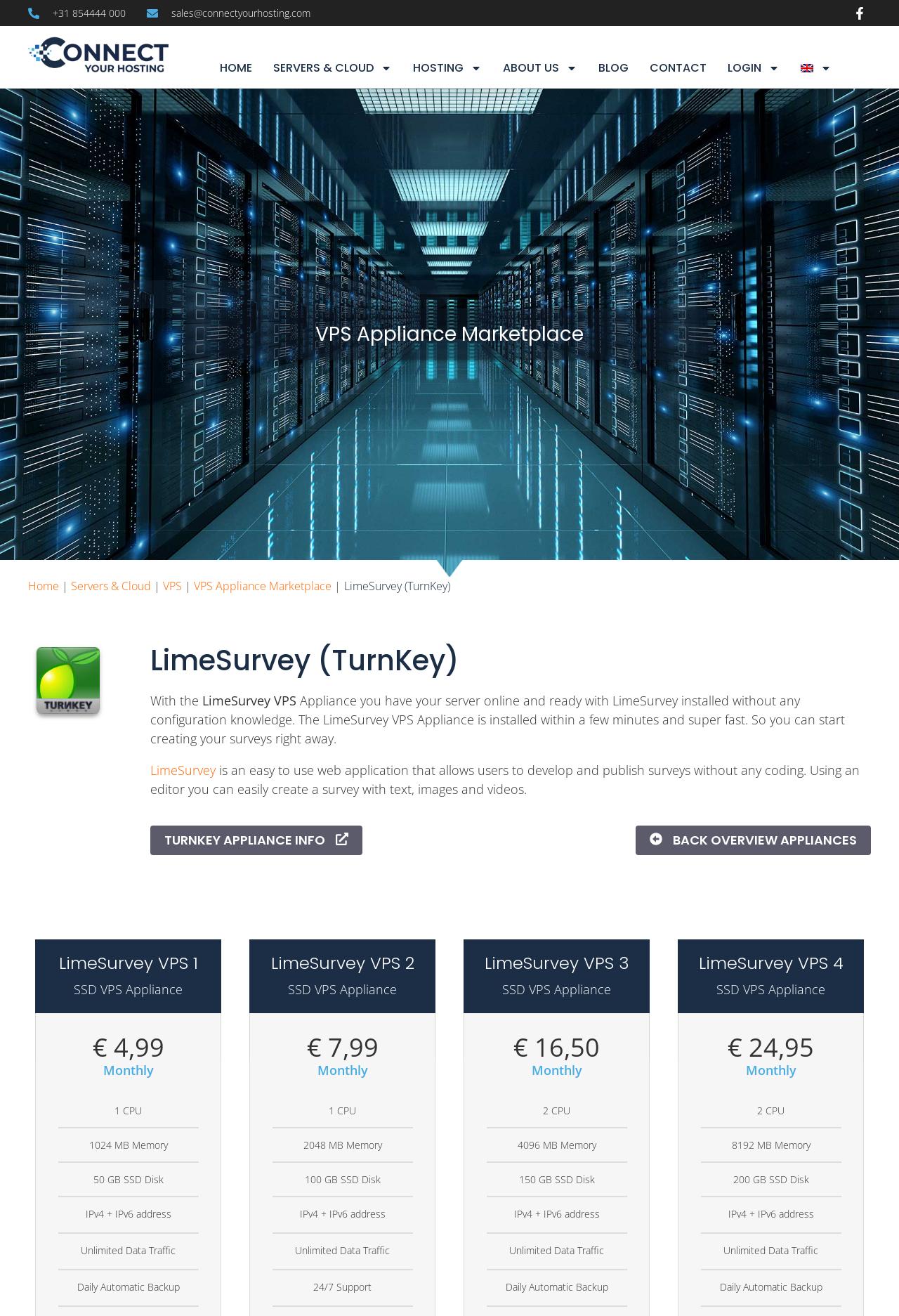Give the bounding box coordinates for the element described as: "Pressbooks Directory".

None